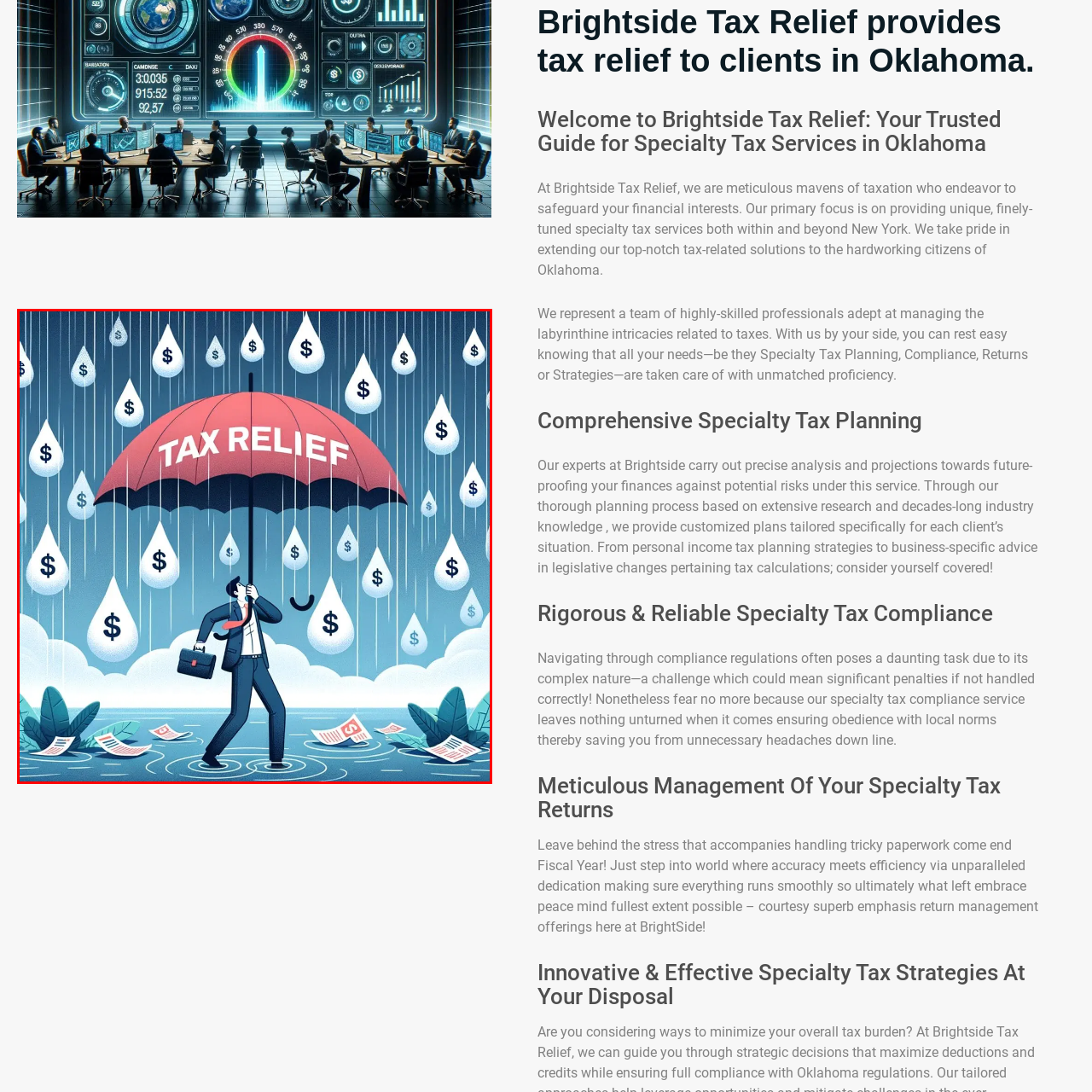Create a detailed narrative describing the image bounded by the red box.

This vibrant illustration captures the essence of tax relief services offered in Oklahoma, prominently showcasing a businessman sheltered under a large, bright red umbrella emblazoned with the words "TAX RELIEF." He stands amidst a downpour of stylized raindrops featuring dollar signs, symbolizing the financial burdens that individuals often face. The scene conveys hope and protection from the chaos of taxation, emphasizing the expertise and compassionate support provided by Brightside Tax Relief. Surrounding the character are scattered tax documents, representing the meticulous management and guidance that the firm offers, ensuring clients navigate the complexities of their financial responsibilities with confidence and ease. This visual metaphor encapsulates the commitment to safeguarding clients' financial interests through specialized tax services.